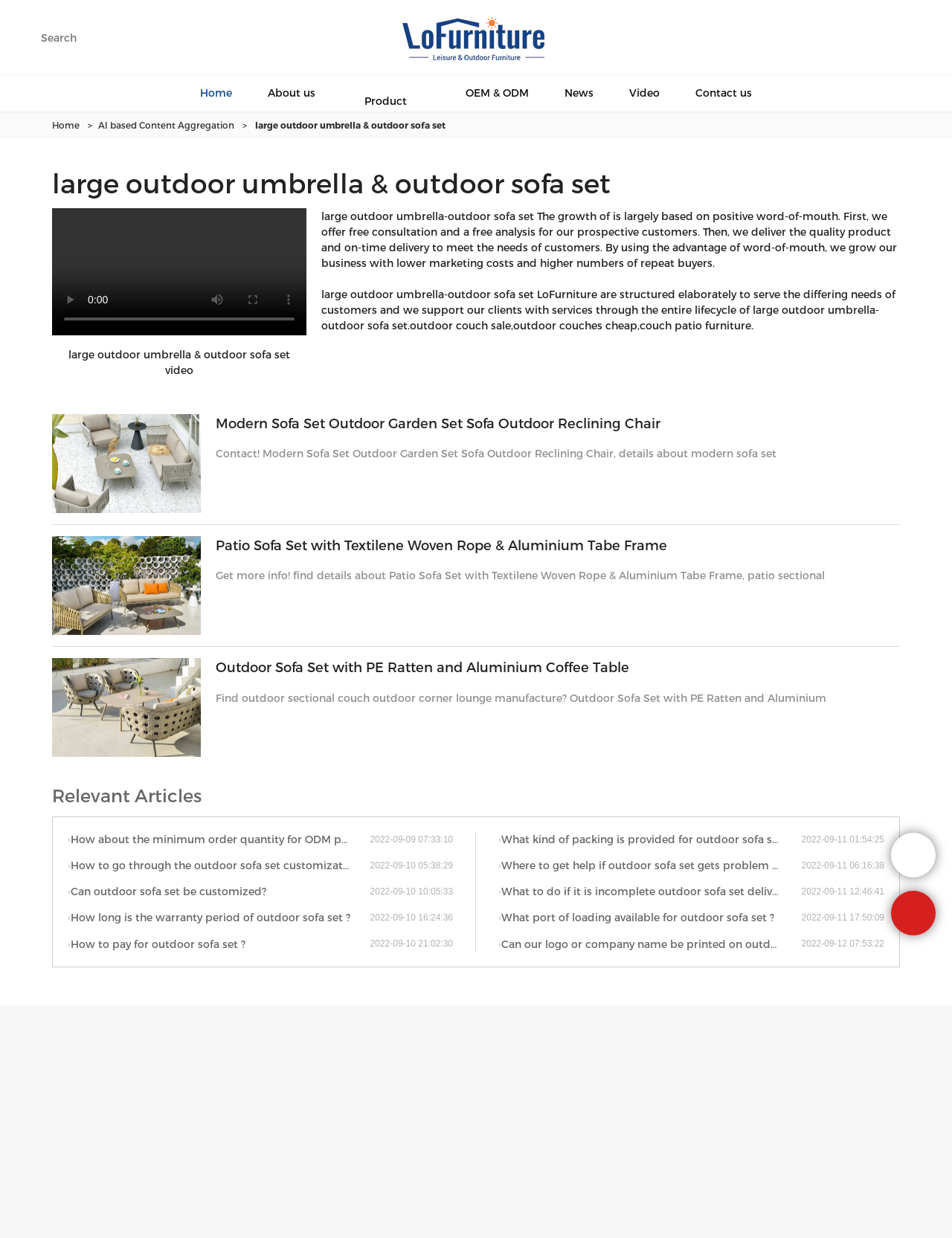Please specify the bounding box coordinates of the element that should be clicked to execute the given instruction: 'Search for products'. Ensure the coordinates are four float numbers between 0 and 1, expressed as [left, top, right, bottom].

[0.012, 0.018, 0.258, 0.042]